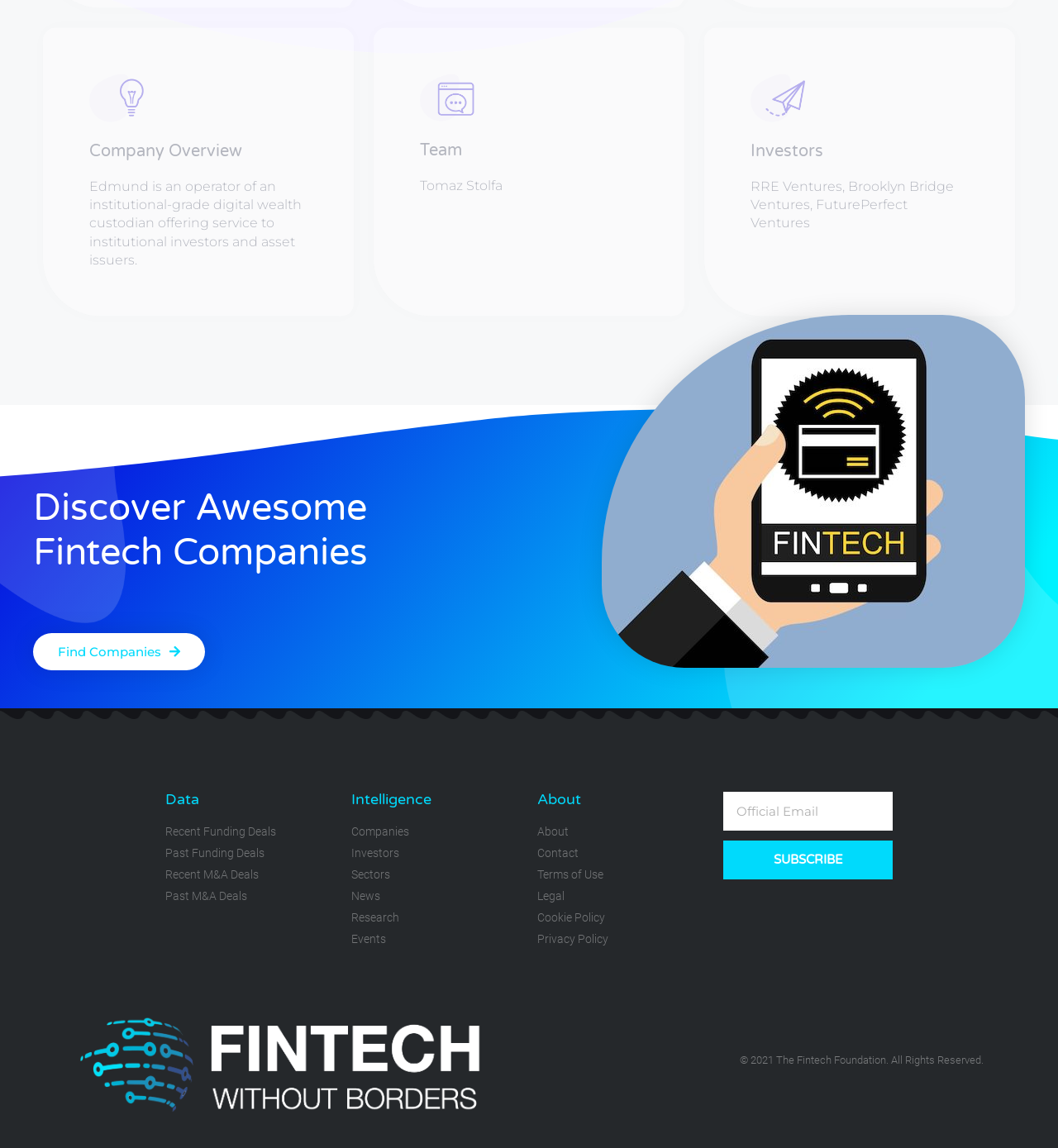Please identify the bounding box coordinates of the region to click in order to complete the task: "Discover Awesome Fintech Companies". The coordinates must be four float numbers between 0 and 1, specified as [left, top, right, bottom].

[0.031, 0.423, 0.477, 0.501]